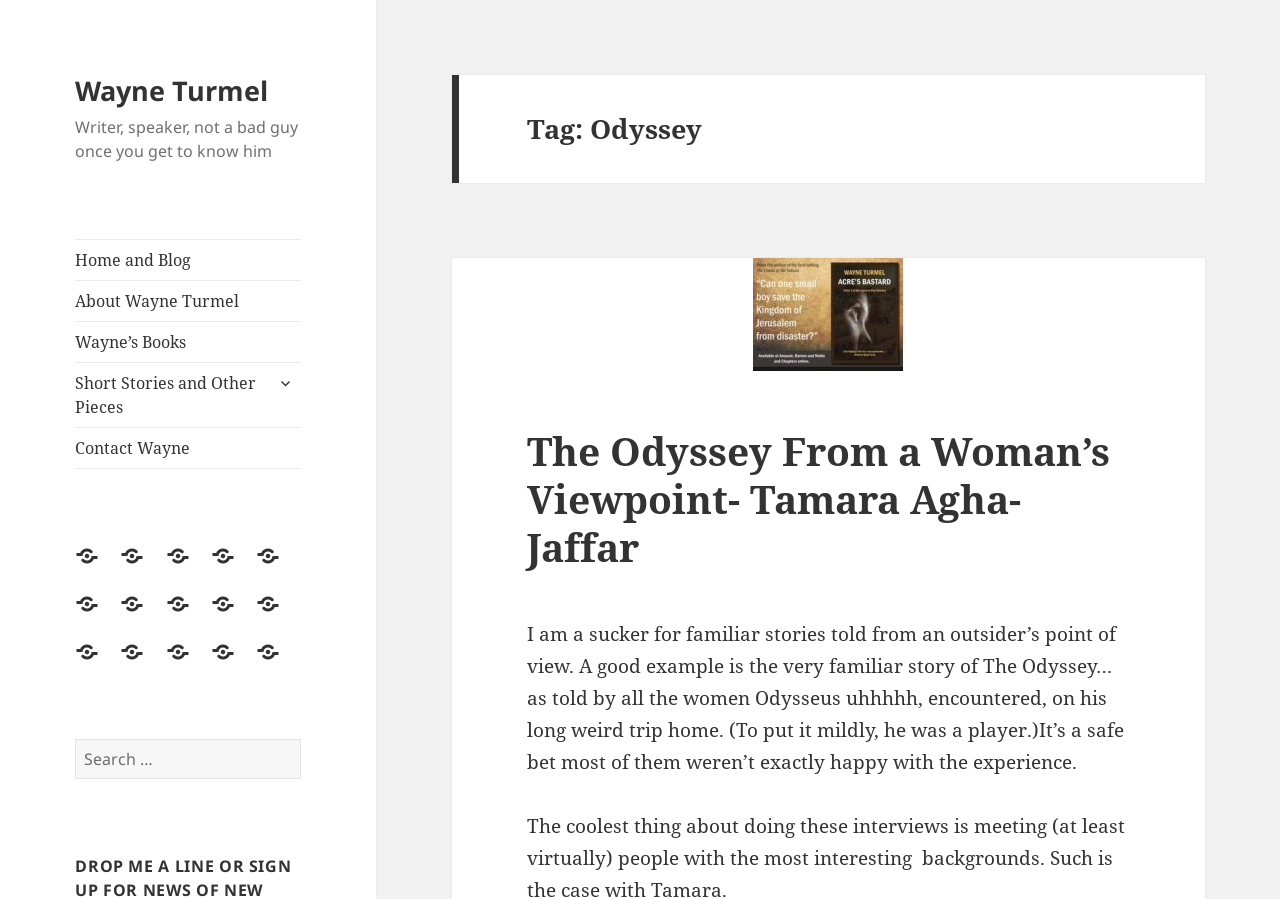What is the topic of the article 'The Odyssey From a Woman’s Viewpoint- Tamara Agha-Jaffar'?
Provide an in-depth answer to the question, covering all aspects.

The topic of the article can be inferred from the title 'The Odyssey From a Woman’s Viewpoint- Tamara Agha-Jaffar', which suggests that the article is about The Odyssey, but from a woman's perspective.